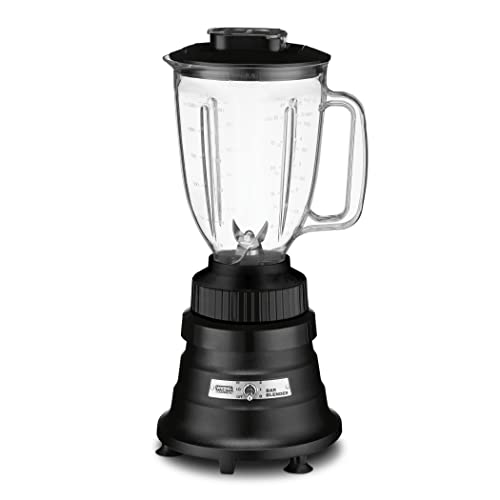Based on the image, give a detailed response to the question: Is the blender suitable for commercial use?

The caption states that the intuitive design and strong motor base make it ideal for home or commercial use, promising to elevate your blending experience to new heights.